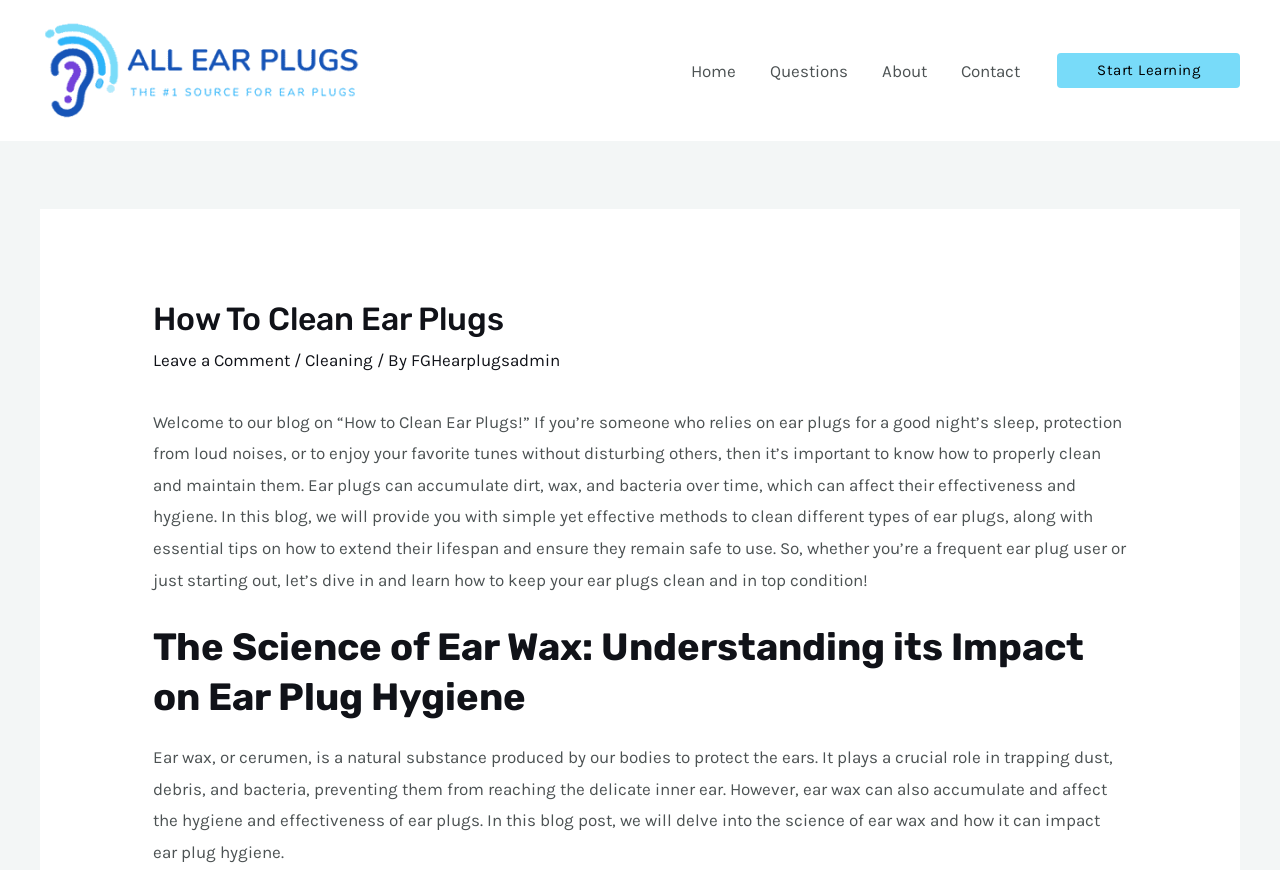Why is it important to clean ear plugs?
Provide a detailed answer to the question, using the image to inform your response.

The blog emphasizes the importance of cleaning ear plugs to maintain their hygiene and effectiveness. If not cleaned properly, ear plugs can accumulate dirt, wax, and bacteria, which can affect their performance and even pose health risks.